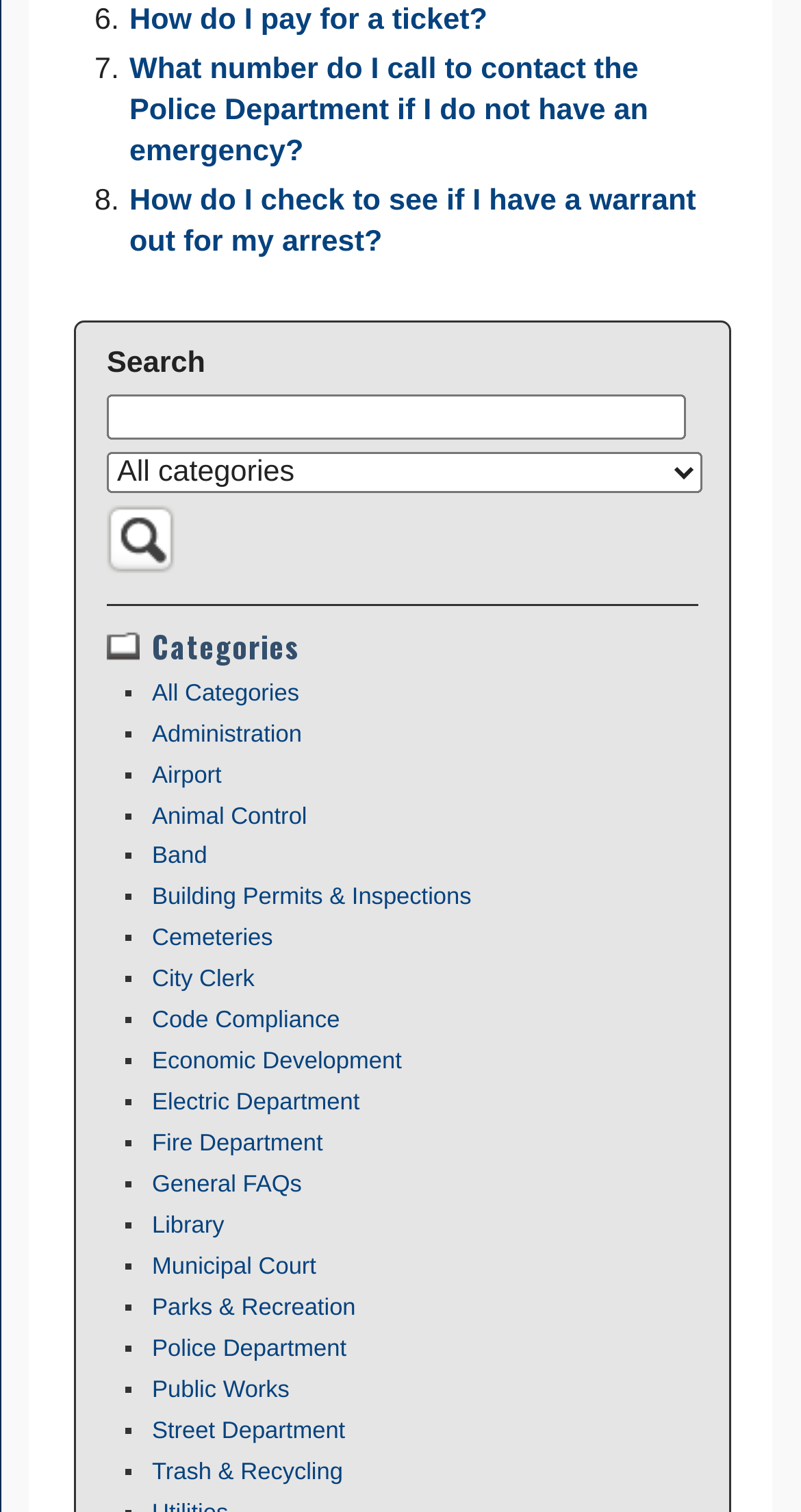Answer the following query concisely with a single word or phrase:
Is there a textbox for searching?

Yes